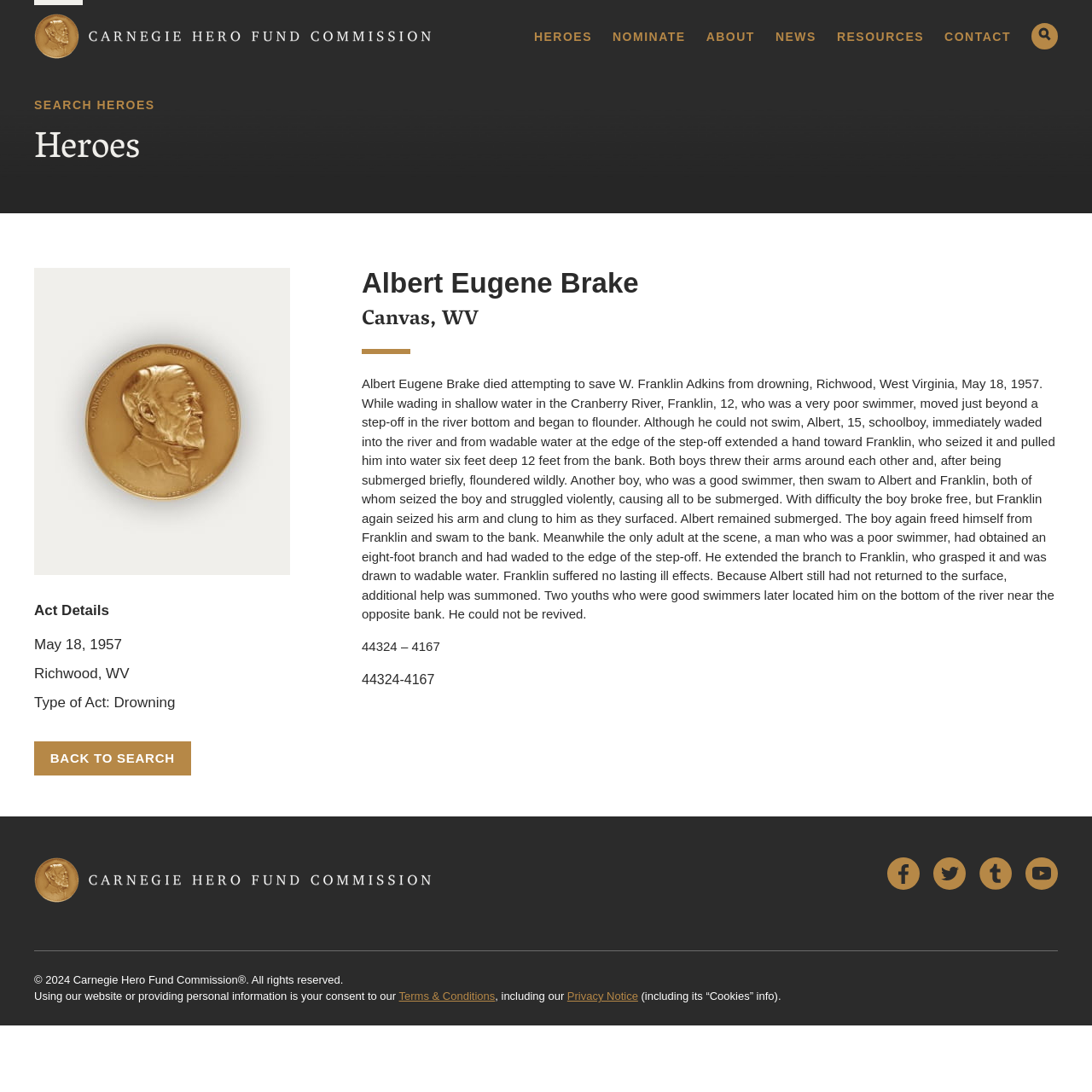What is the copyright year?
Craft a detailed and extensive response to the question.

The copyright year can be found at the bottom of the webpage, where it is mentioned that '© 2024 Carnegie Hero Fund Commission®. All rights reserved.' This sentence clearly indicates the copyright year.